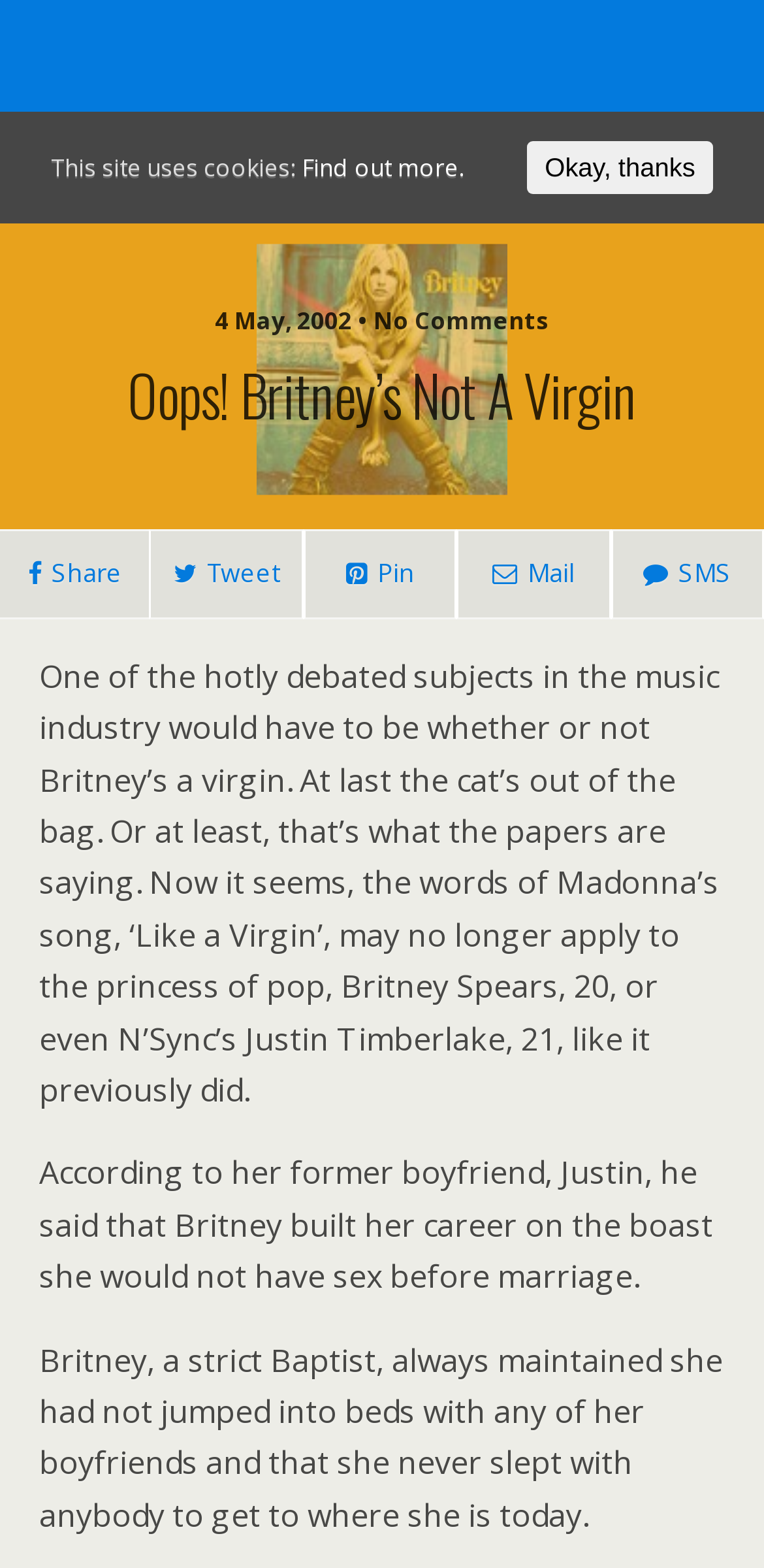How many social media sharing options are available?
Deliver a detailed and extensive answer to the question.

I counted the number of social media sharing options by looking at the links with icons 'Share', 'Tweet', 'Pin', and 'Mail' which are located below the article title.